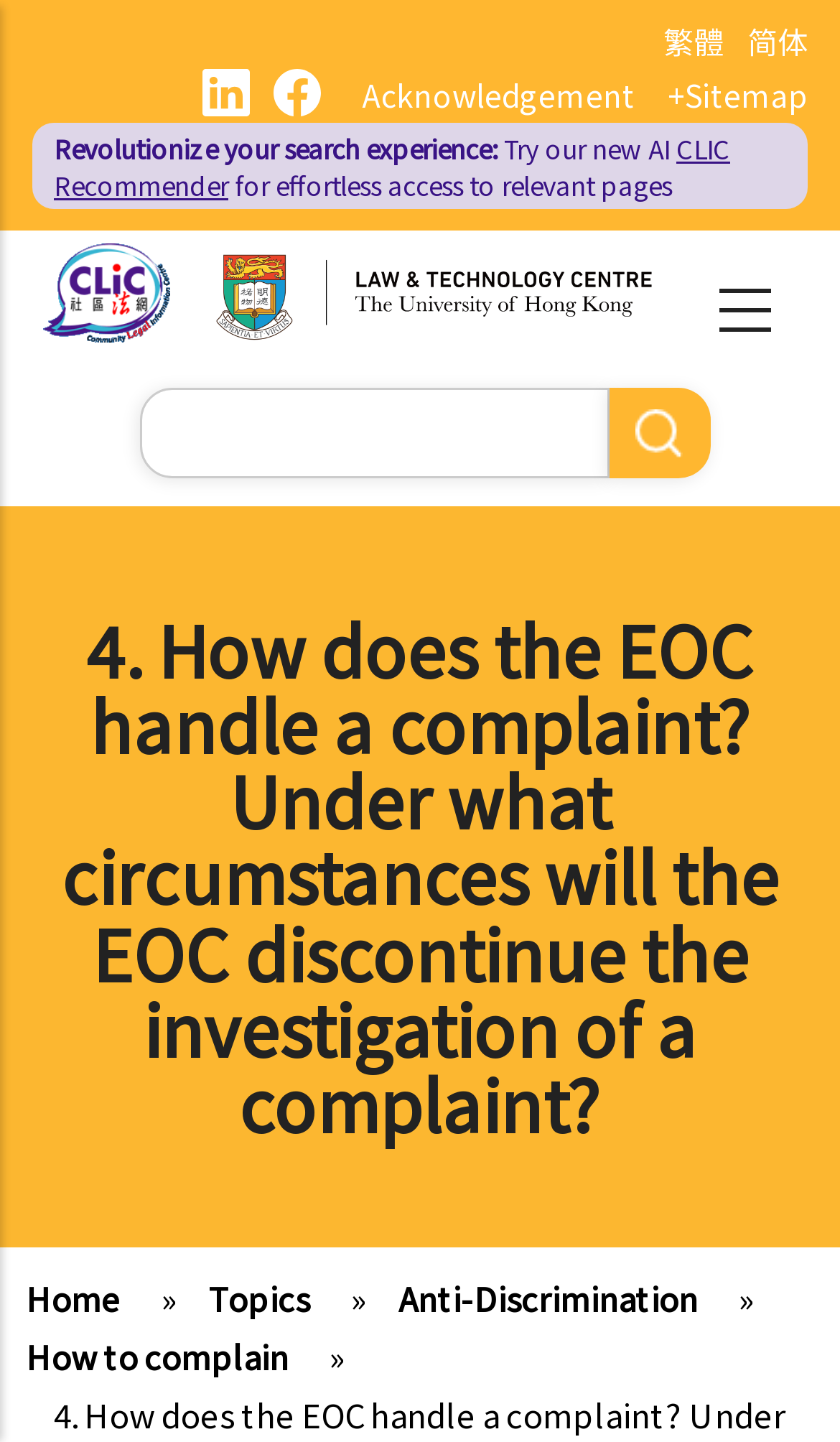Specify the bounding box coordinates of the area that needs to be clicked to achieve the following instruction: "Try the new AI CLIC Recommender".

[0.064, 0.09, 0.869, 0.141]